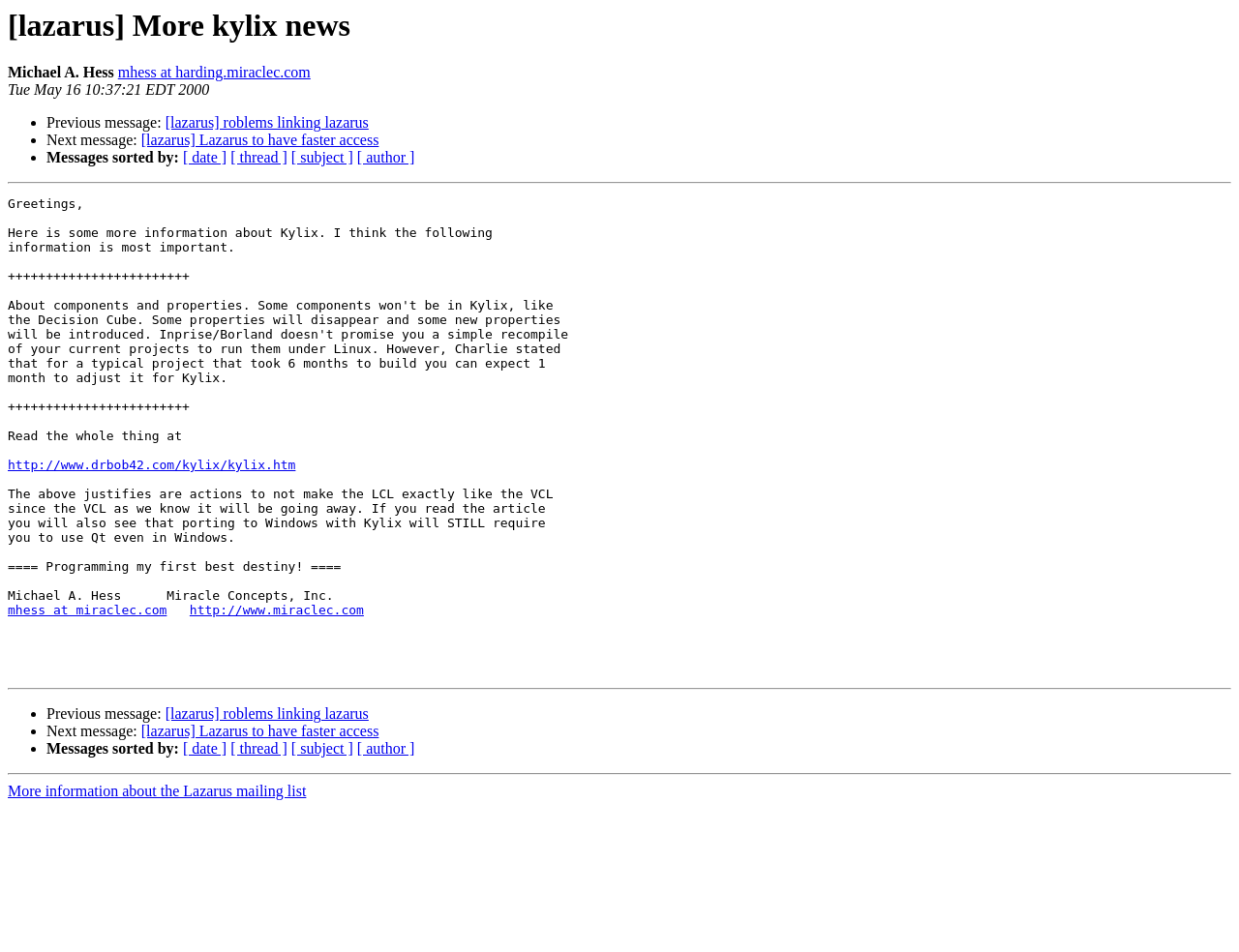Please provide the bounding box coordinates for the element that needs to be clicked to perform the instruction: "Check the next message". The coordinates must consist of four float numbers between 0 and 1, formatted as [left, top, right, bottom].

[0.114, 0.76, 0.306, 0.777]